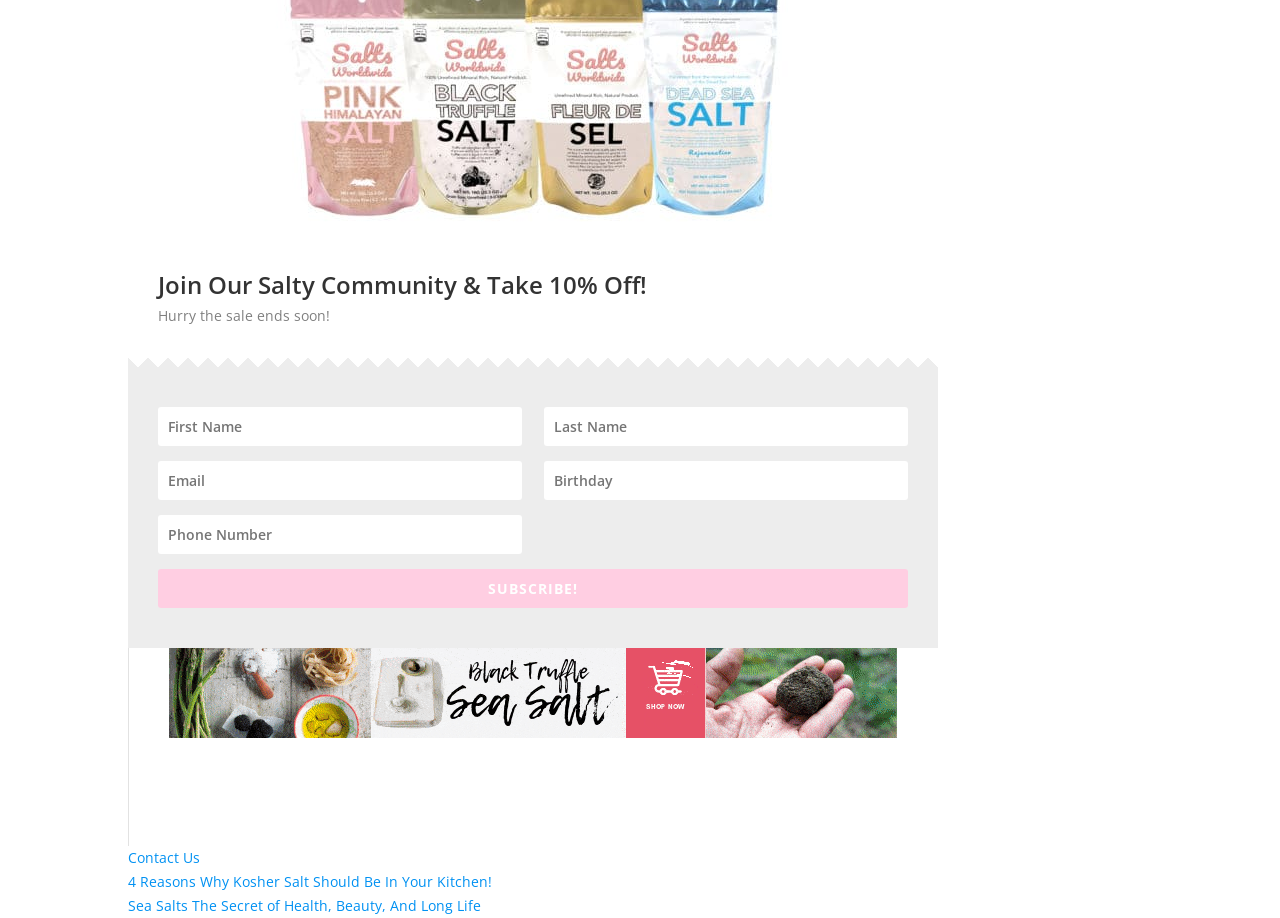Please provide the bounding box coordinates in the format (top-left x, top-left y, bottom-right x, bottom-right y). Remember, all values are floating point numbers between 0 and 1. What is the bounding box coordinate of the region described as: name="et_bloom_custom_field_optin_3_4" placeholder="Phone Number"

[0.123, 0.562, 0.408, 0.604]